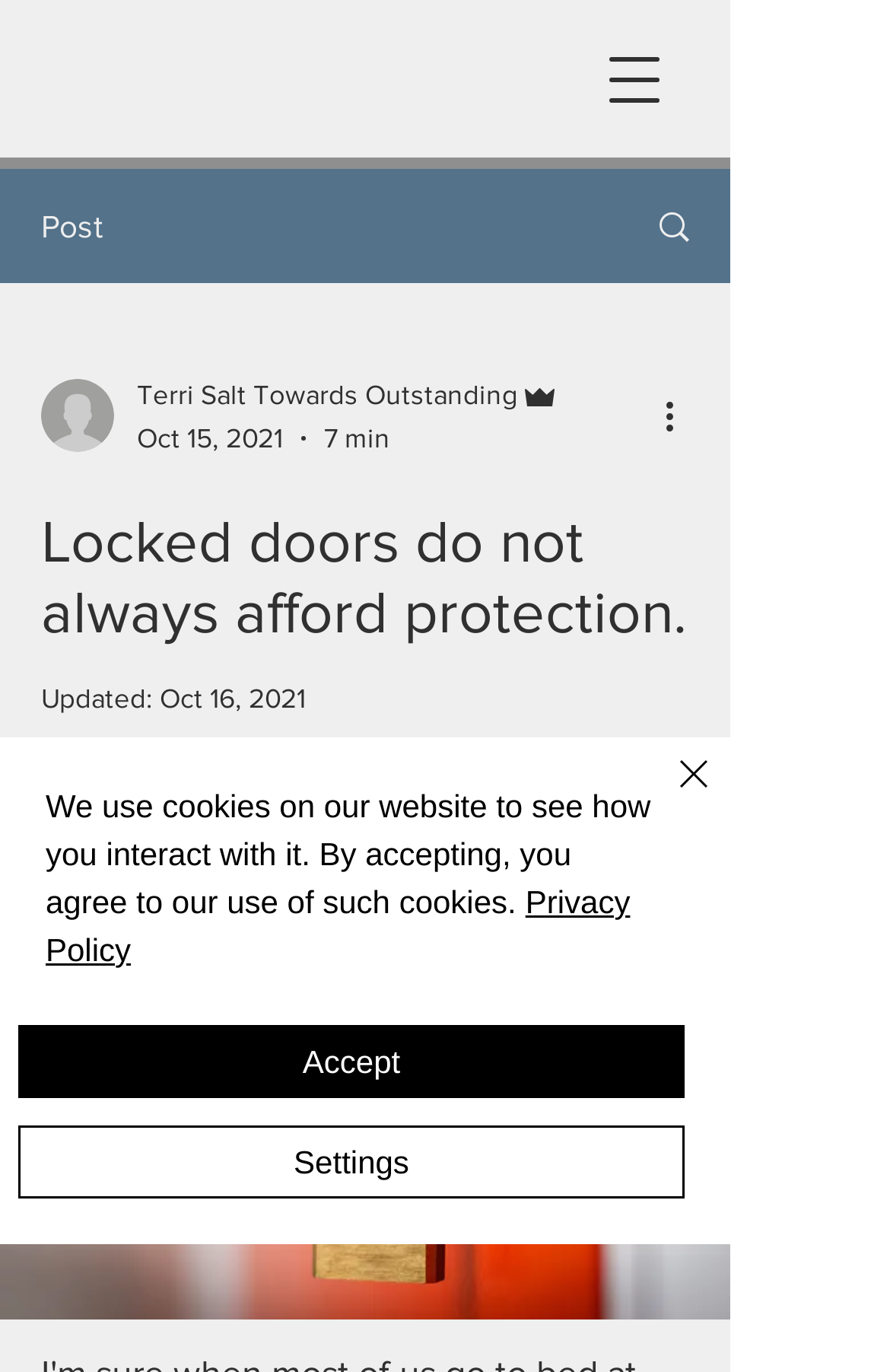Reply to the question below using a single word or brief phrase:
What is the author's name?

Terri Salt